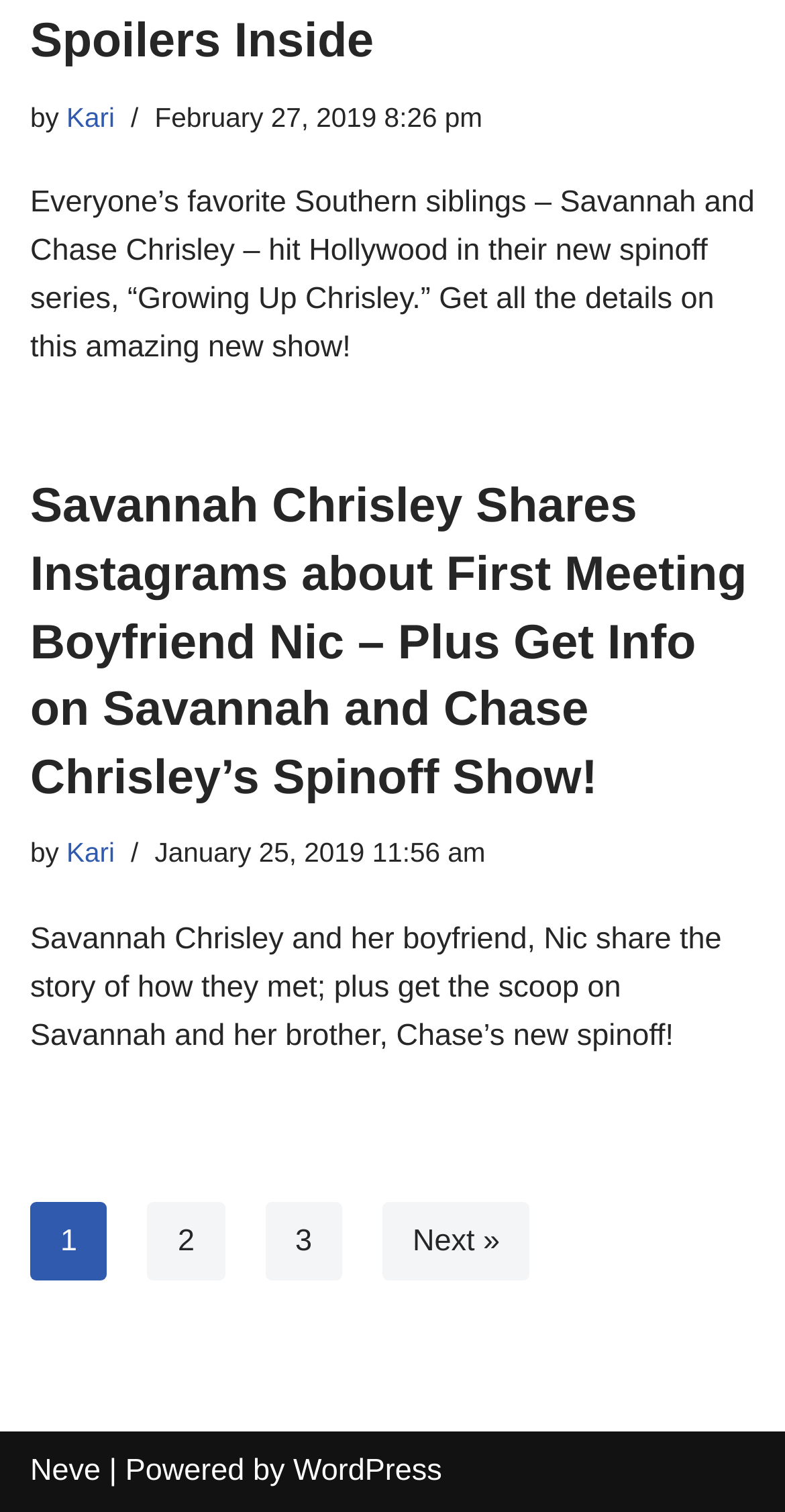Using the element description: "Next »", determine the bounding box coordinates. The coordinates should be in the format [left, top, right, bottom], with values between 0 and 1.

[0.487, 0.795, 0.675, 0.847]